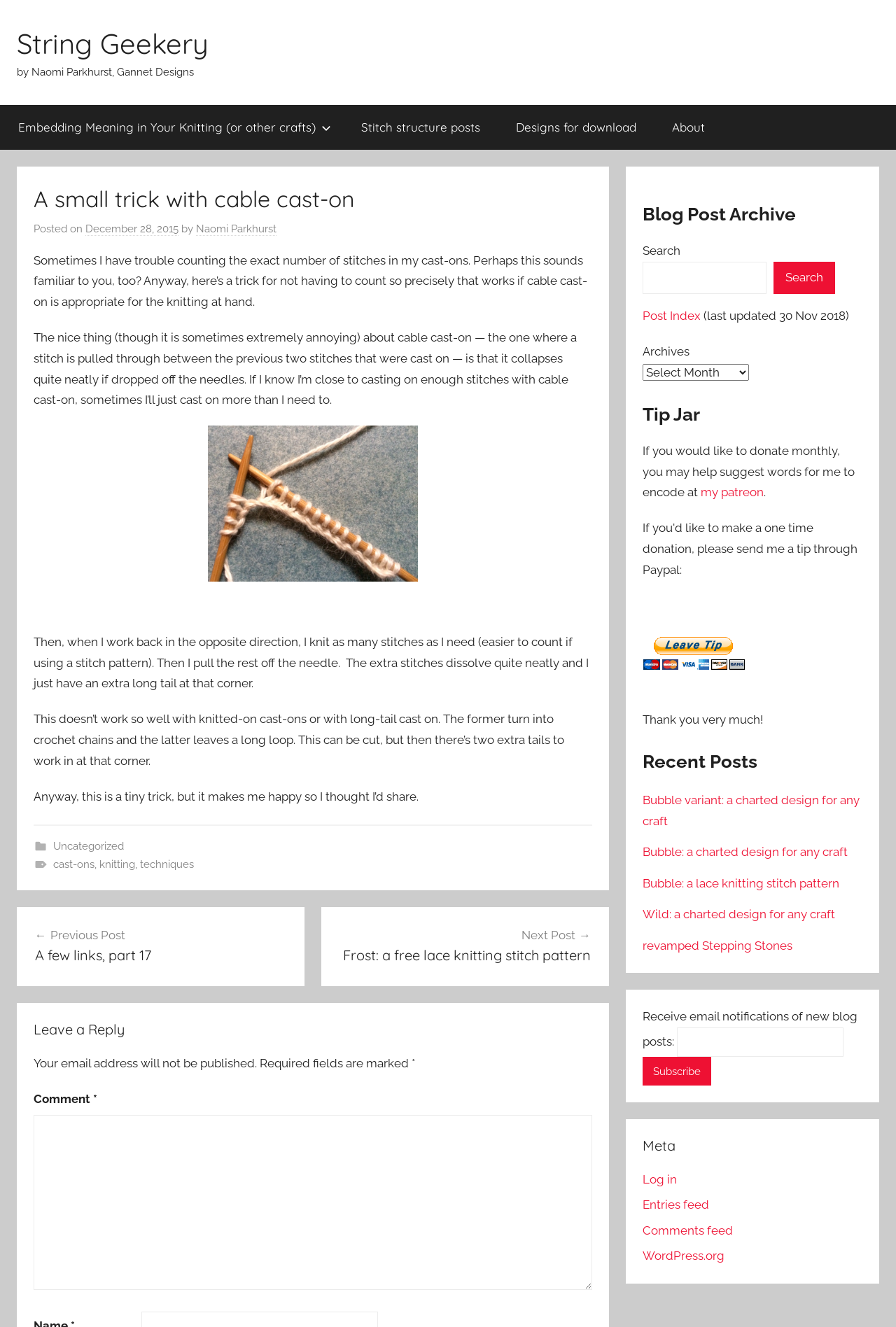Locate the bounding box coordinates of the region to be clicked to comply with the following instruction: "Click on the 'Next Post→ Frost: a free lace knitting stitch pattern' link". The coordinates must be four float numbers between 0 and 1, in the form [left, top, right, bottom].

[0.378, 0.697, 0.659, 0.728]